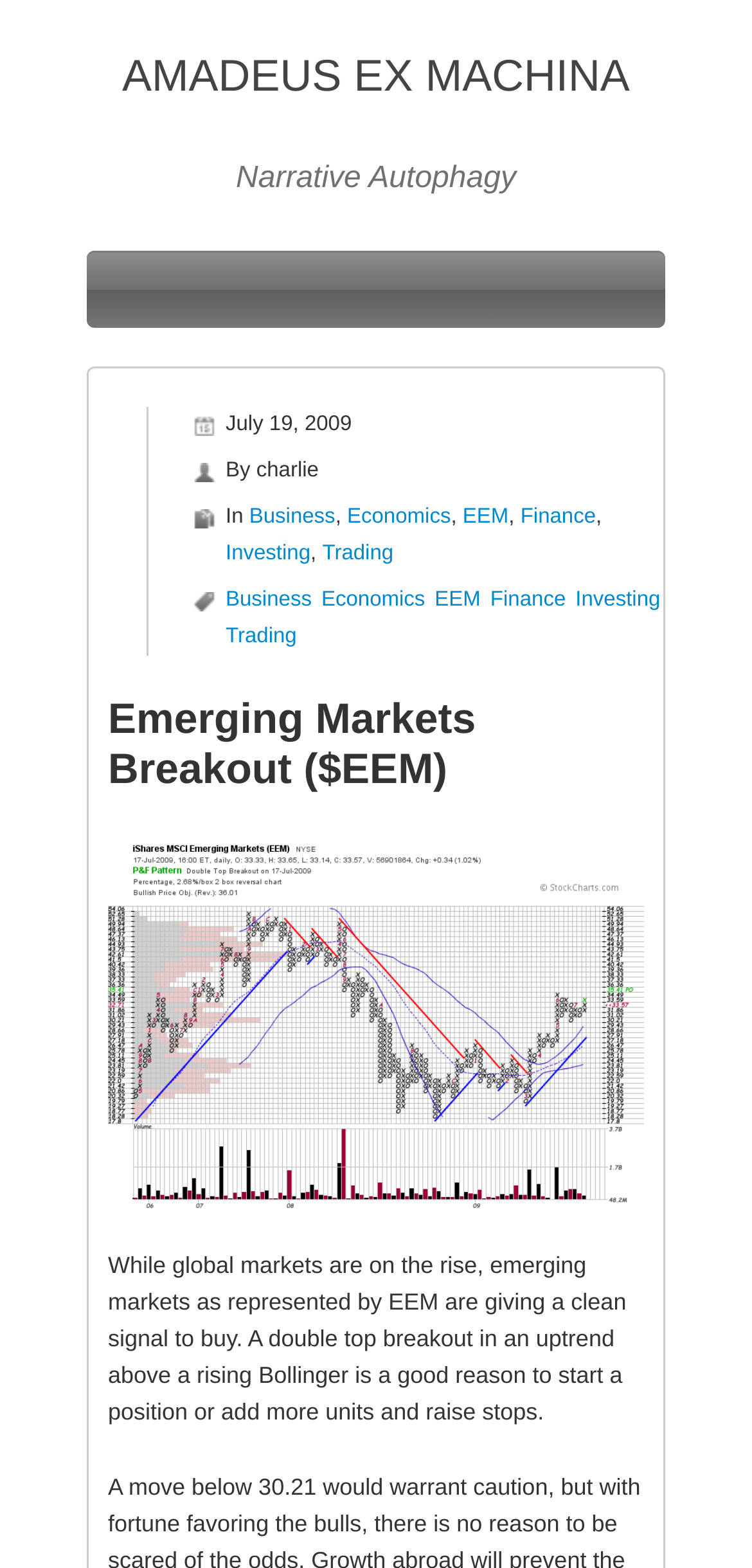Locate the bounding box coordinates of the clickable area to execute the instruction: "Click on the 'Menu' button". Provide the coordinates as four float numbers between 0 and 1, represented as [left, top, right, bottom].

None